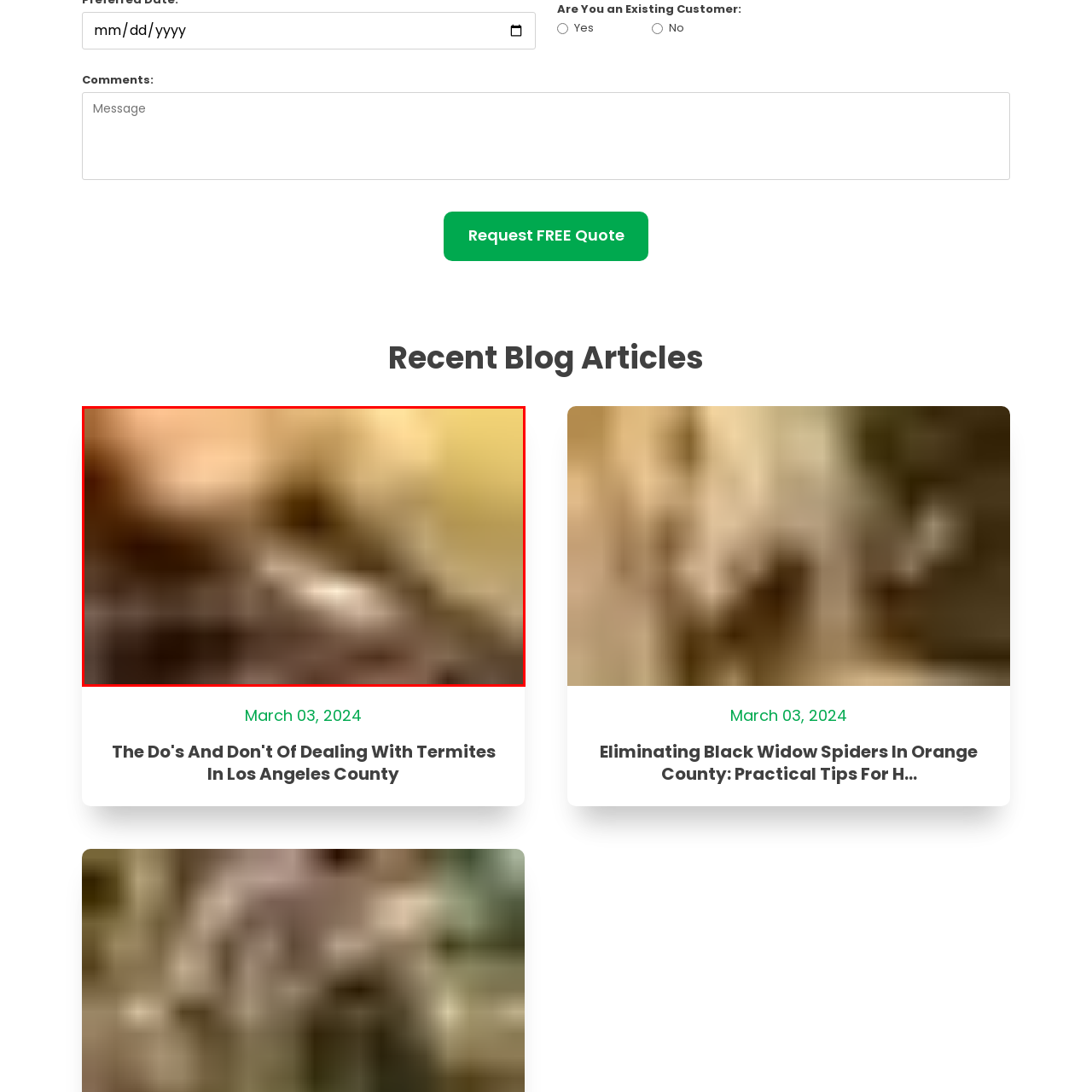Describe extensively the image that is situated inside the red border.

The image features a close-up view of a termite nestled within a nest pile, which is relevant to the accompanying article titled "The Do's And Don't Of Dealing With Termites In Los Angeles County." The close-up portrayal highlights the intricate textures and details of the termite, set against a blurred background that emphasizes the focus on the insect. This image serves as a powerful visual element in informing readers about pest control in the context of the article's topic.